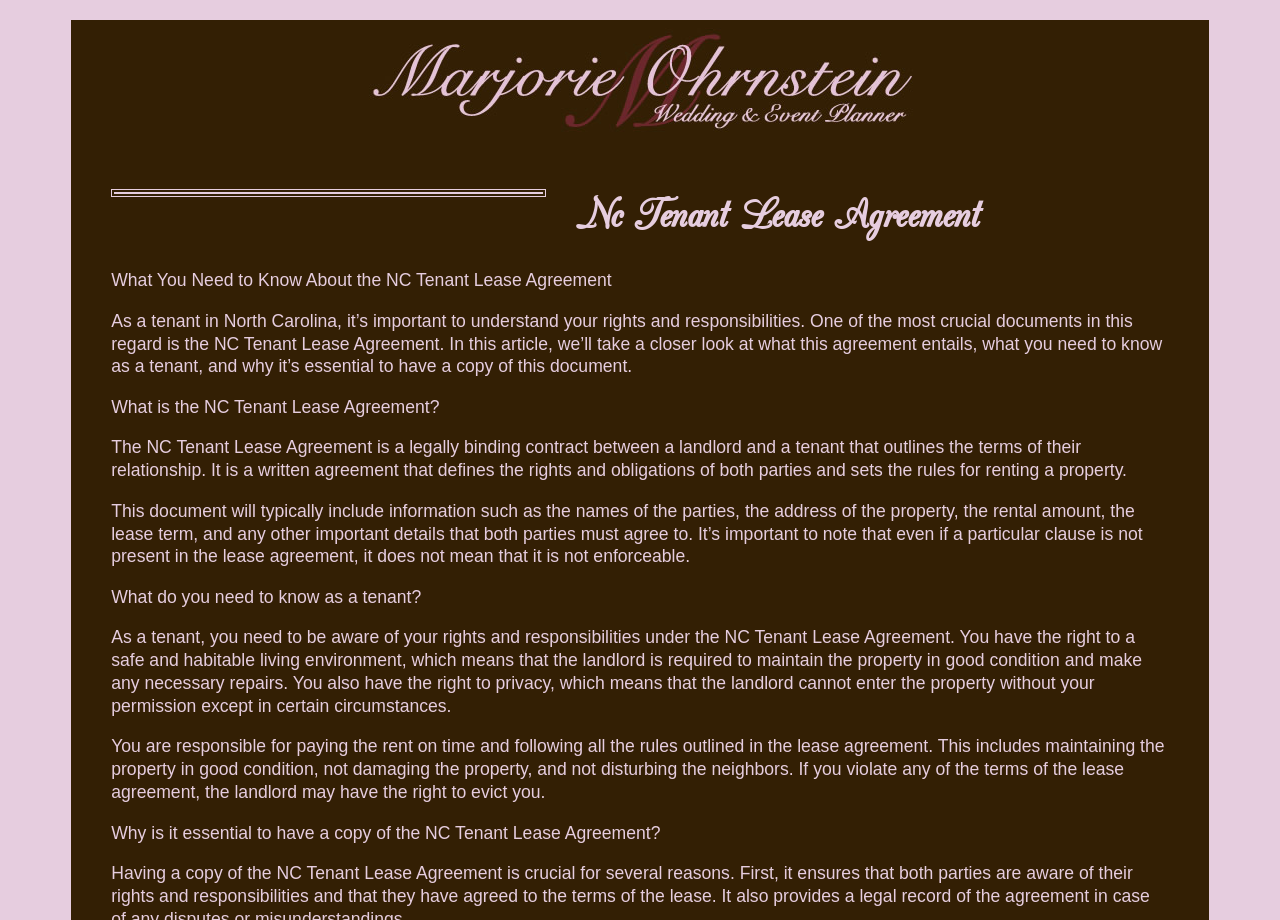What happens if a tenant violates the lease agreement?
Examine the screenshot and reply with a single word or phrase.

Landlord may evict